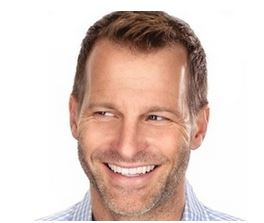Give an in-depth description of what is happening in the image.

The image features a smiling man with short, neatly styled hair and a light beard. He appears to exude a sense of warmth and positivity, making eye contact with the viewer. The background is simple and white, which enhances the focus on his friendly expression. This image accompanies a discussion related to personal success and narrative, as highlighted in the accompanying text by Anthony Meindl. The overall context emphasizes the importance of commitment and self-reflection in achieving success, suggesting that personal narratives play a crucial role in one's journey.